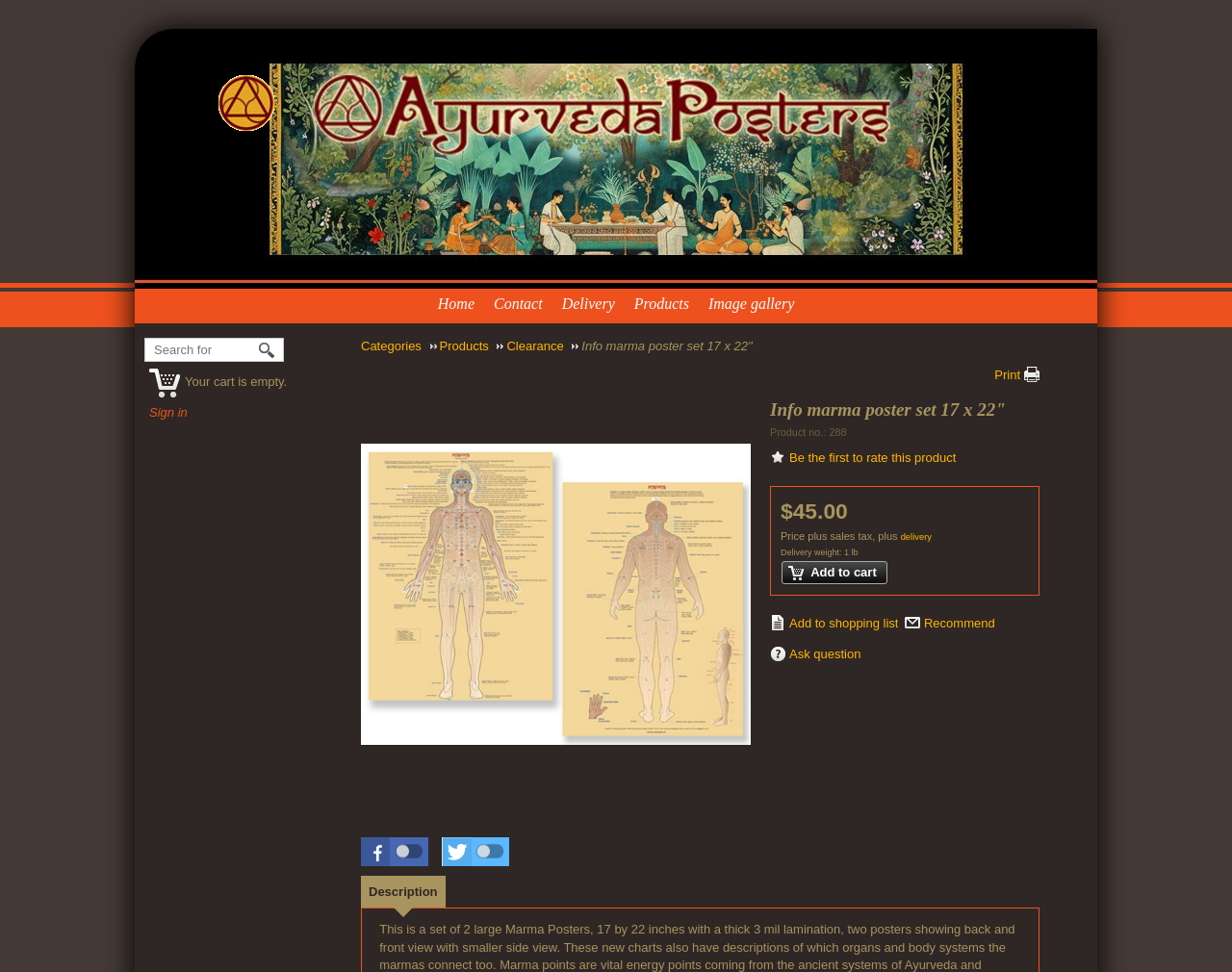Offer a detailed account of what is visible on the webpage.

This webpage is about a product, specifically a set of 2 large Marma Posters, 17 by 22 inches with a thick 3 mil lamination. At the top left, there is a logo and a link to "Ayurveda Posters". Below it, there are several links to navigate to different sections of the website, including "Home", "Contact", "Delivery", "Products", and "Image gallery". 

On the right side of the top section, there is a search bar with a "Search for" textbox and a "Start search" button. Next to it, there is a cart icon with a notification that "Your cart is empty." and a "Sign in" link.

Below the navigation links, there is a heading that lists categories, including "Categories", "Products", "Clearance", and the current product "Info marma poster set 17 x 22". 

The main content of the page is about the product, with a heading that repeats the product name. Below it, there is a product number, a call to action to rate the product, and pricing information, including the price, sales tax, and delivery weight. There are also buttons to "Add to cart" and "Add to shopping list", as well as links to "Recommend" and "Ask question".

On the right side of the product information, there is an image of the product, and below it, there is a section to share the page on social networks. At the bottom of the page, there is a tab list with a single tab "Description" that is currently selected and expanded, showing the product description.